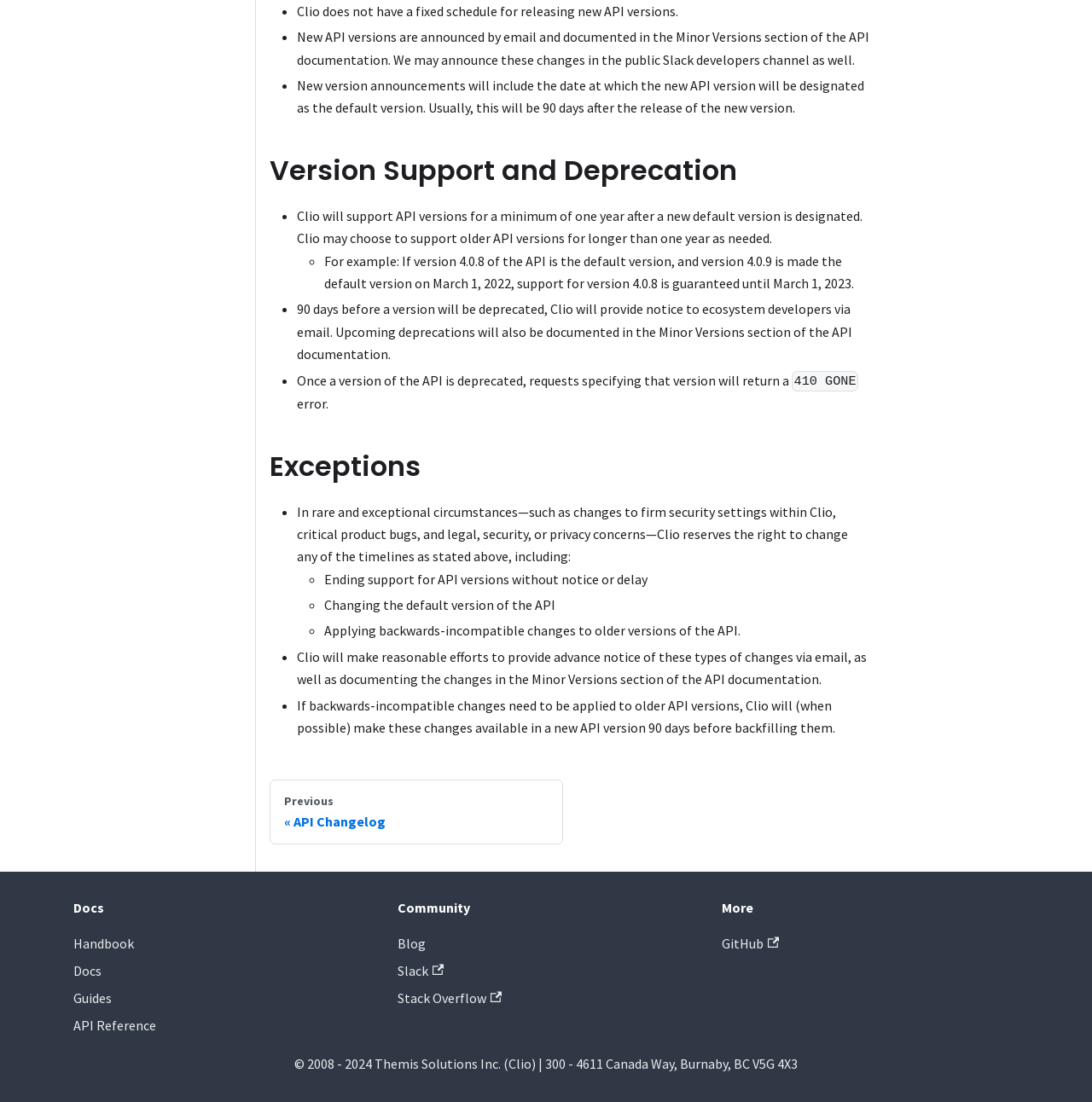Identify the bounding box coordinates of the clickable region necessary to fulfill the following instruction: "View the EclipseLink User's Guide". The bounding box coordinates should be four float numbers between 0 and 1, i.e., [left, top, right, bottom].

None